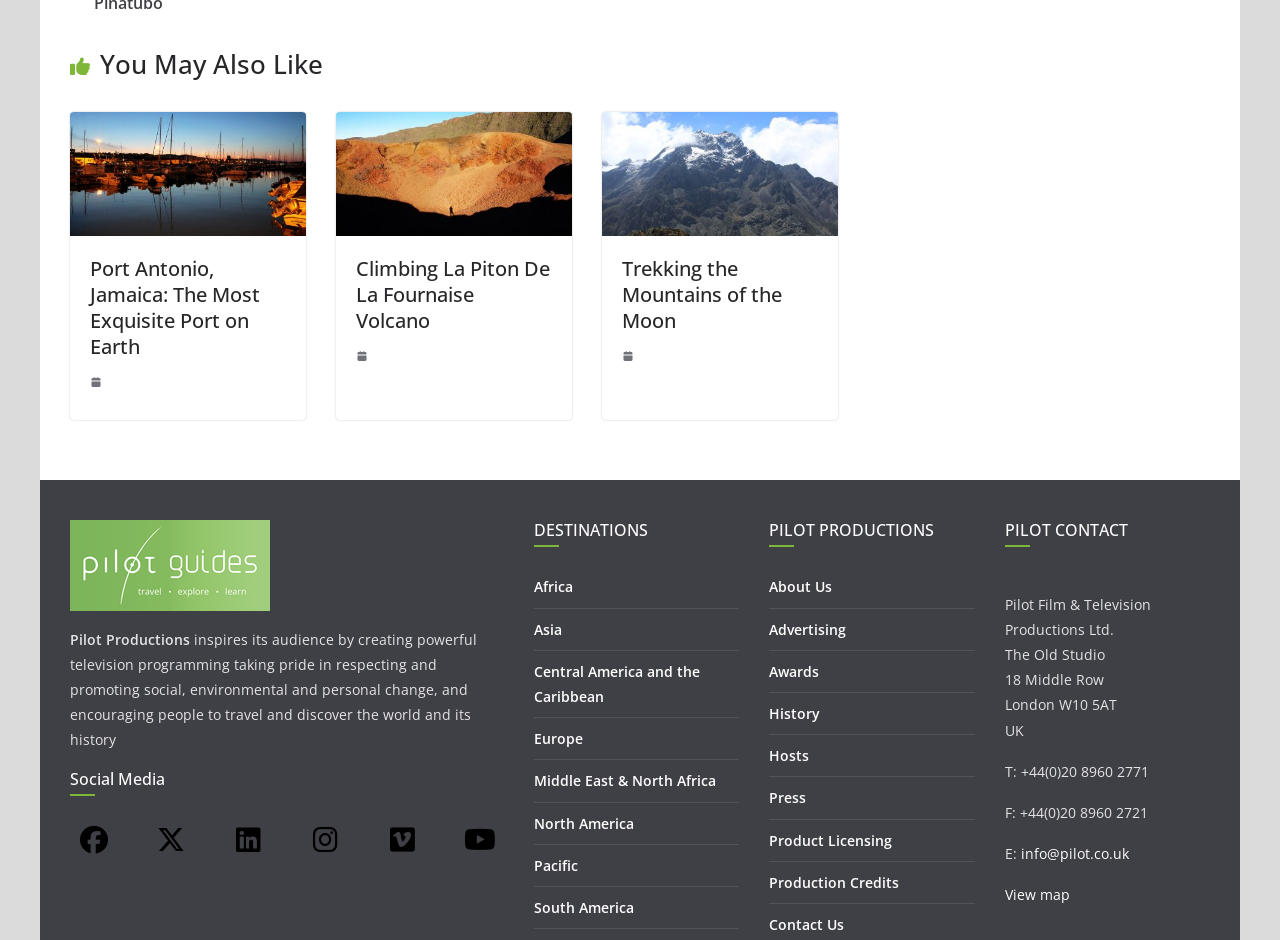Identify the bounding box coordinates for the UI element described as follows: parent_node: Products aria-label="Search Button". Use the format (top-left x, top-left y, bottom-right x, bottom-right y) and ensure all values are floating point numbers between 0 and 1.

None